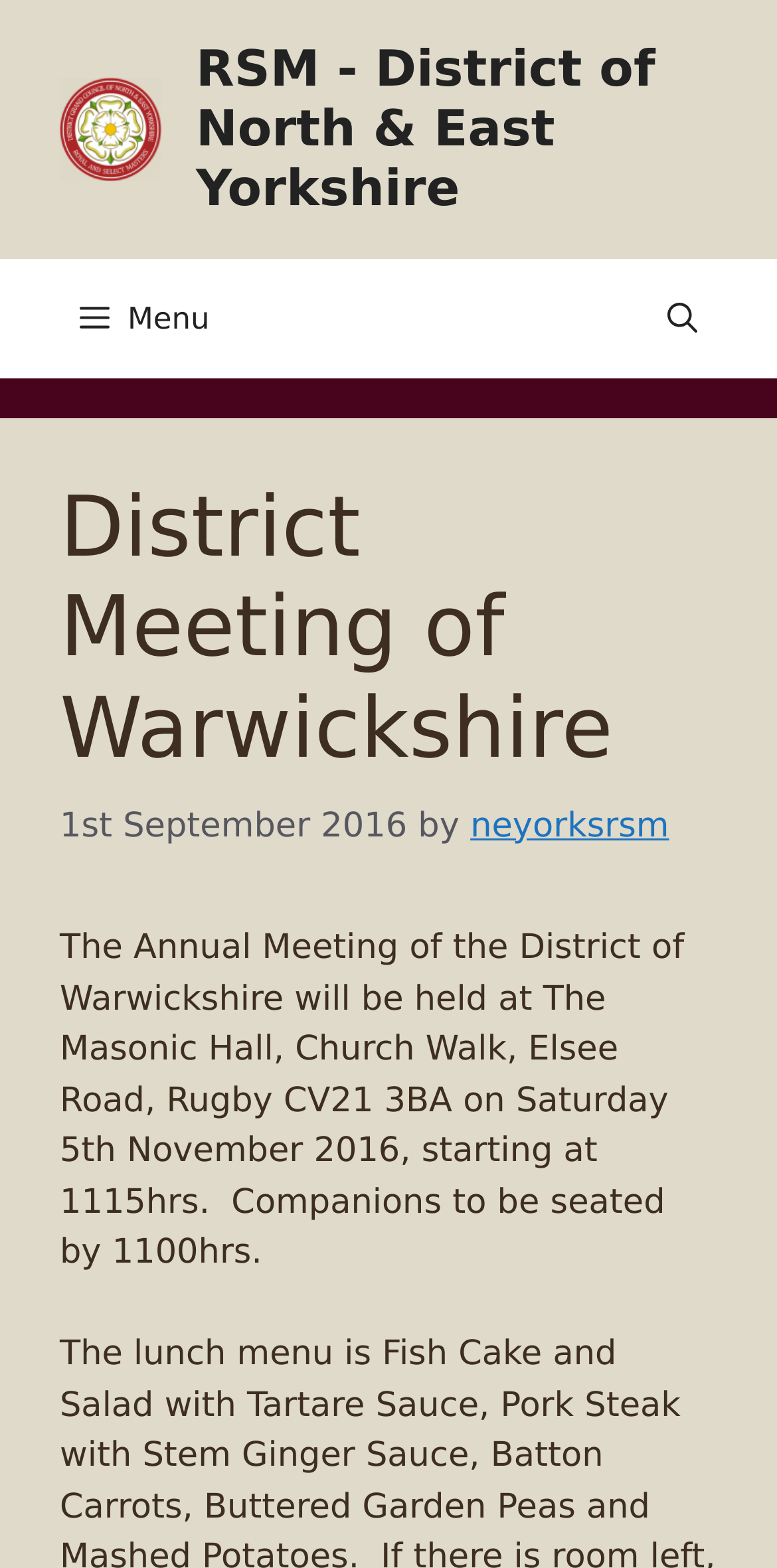Generate a detailed explanation of the webpage's features and information.

The webpage appears to be an event page for the District Meeting of Warwickshire, specifically for the Royal Arch Masons (RSM) in the District of North & East Yorkshire. 

At the top of the page, there is a banner with a site title and a link to the RSM - District of North & East Yorkshire, accompanied by an image with the same title. Below the banner, there is a primary navigation menu with a "Menu" button on the left and an "Open search" button on the right.

The main content of the page is divided into two sections. The top section has a heading that reads "District Meeting of Warwickshire" and displays the date "1st September 2016" below it. There is also a byline that says "by neyorksrsm". 

The bottom section contains a paragraph of text that describes the event details, including the location, date, and time of the meeting. It also mentions the required seating time for companions.